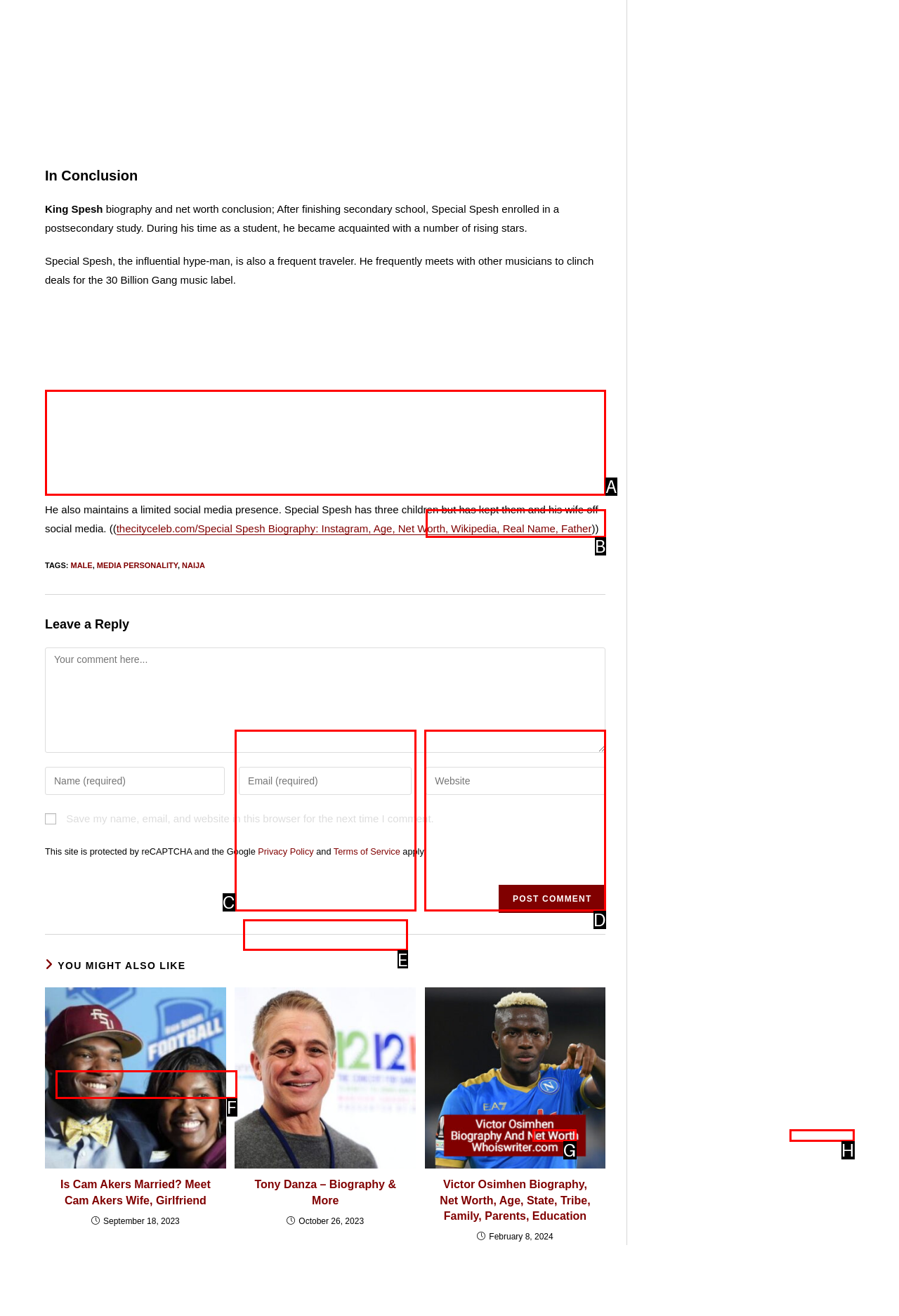Determine which HTML element matches the given description: aria-label="Insert search query" name="s" placeholder="Search". Provide the corresponding option's letter directly.

F